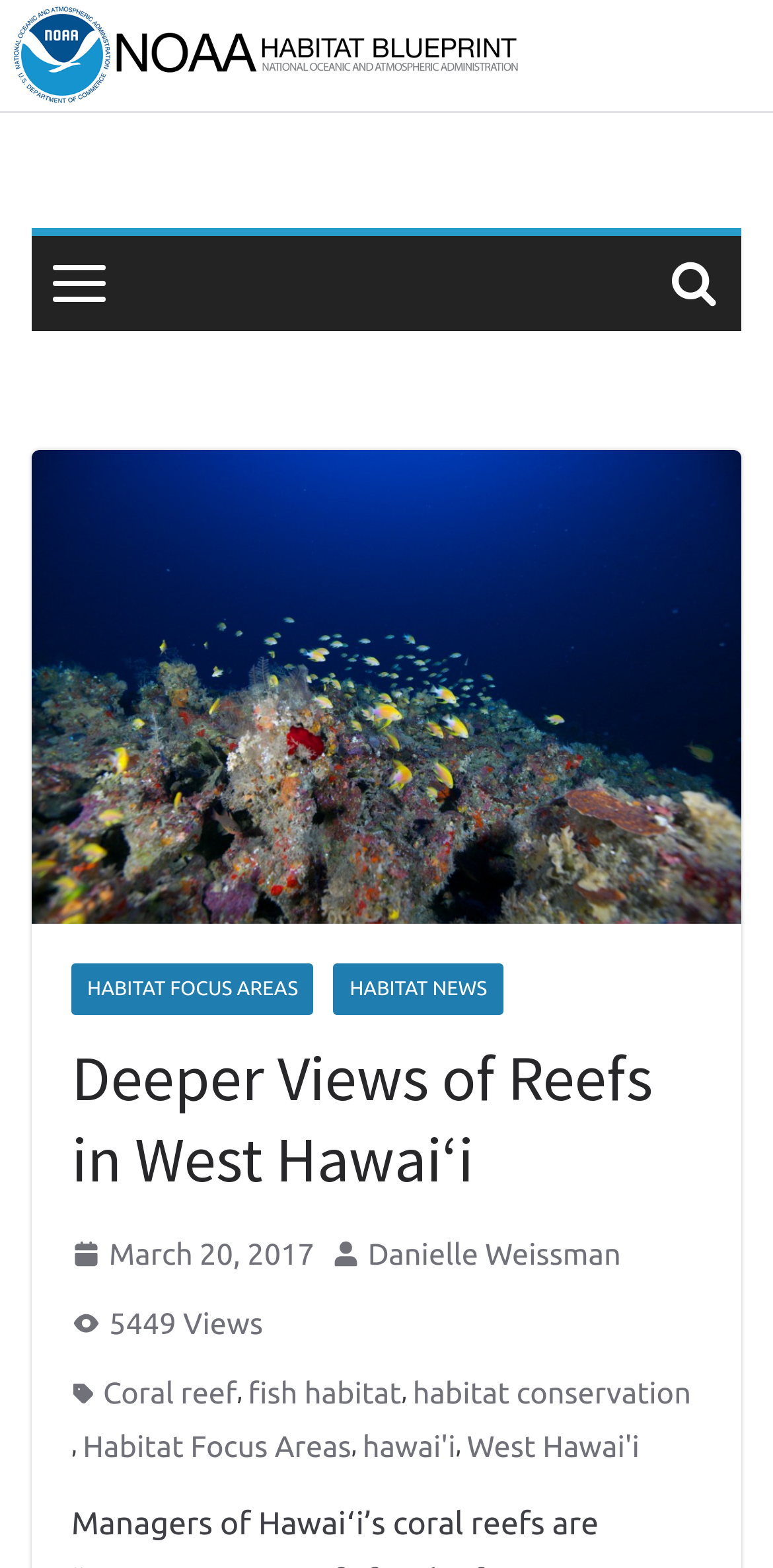Provide a short answer using a single word or phrase for the following question: 
What is the number of views of this article?

5449